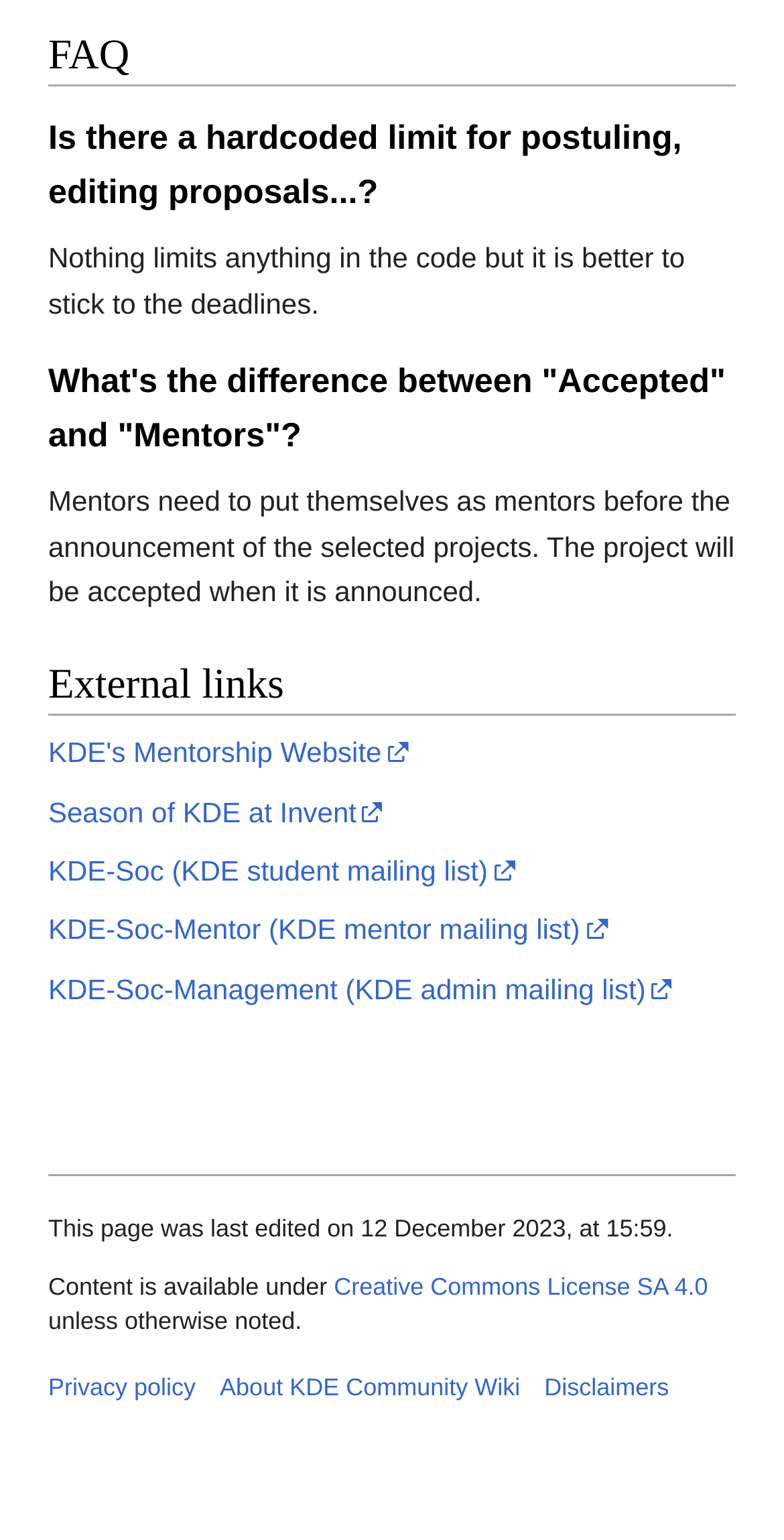Using the provided element description, identify the bounding box coordinates as (top-left x, top-left y, bottom-right x, bottom-right y). Ensure all values are between 0 and 1. Description: View More

None